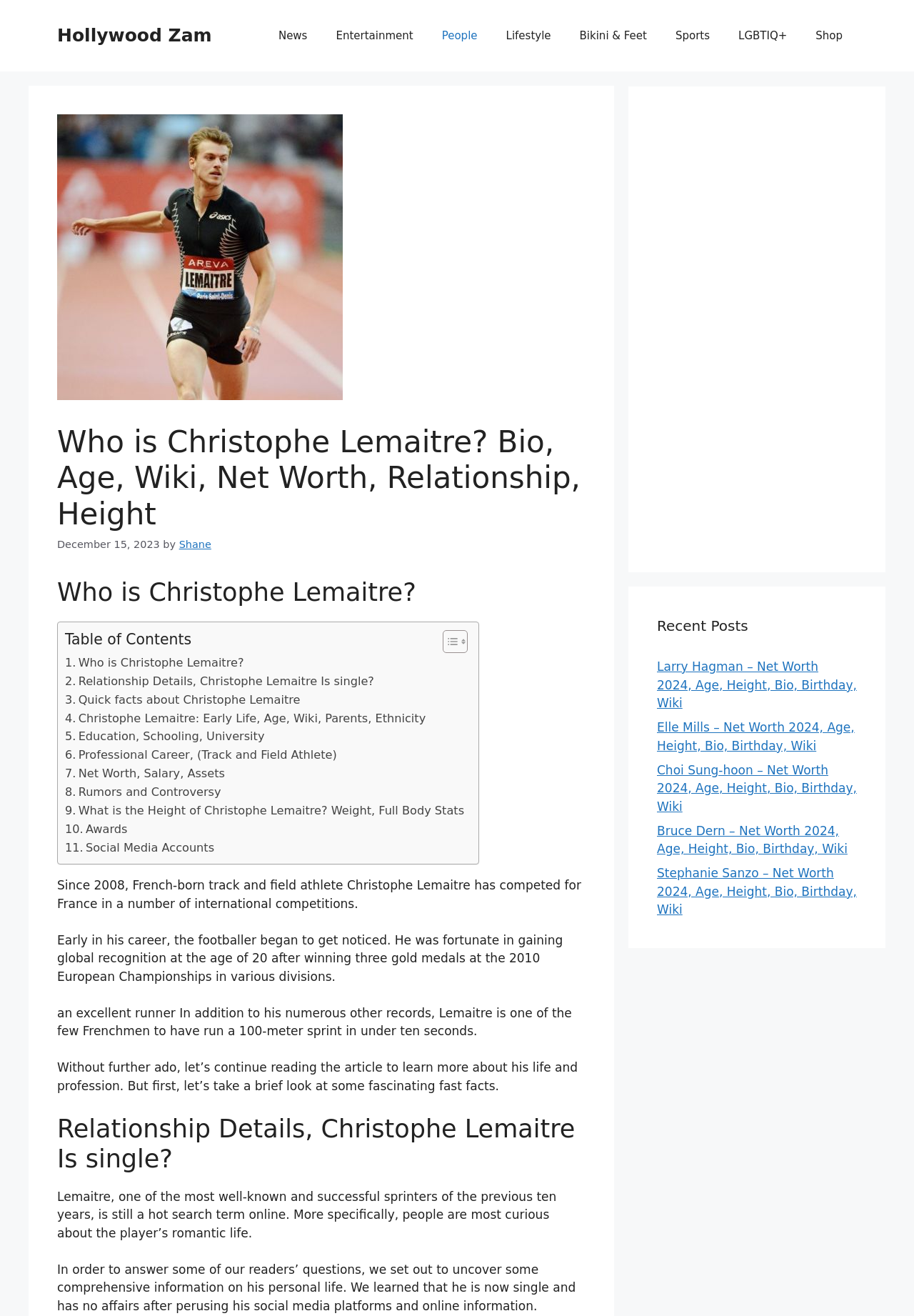Find the bounding box coordinates of the clickable element required to execute the following instruction: "Search for something". Provide the coordinates as four float numbers between 0 and 1, i.e., [left, top, right, bottom].

None